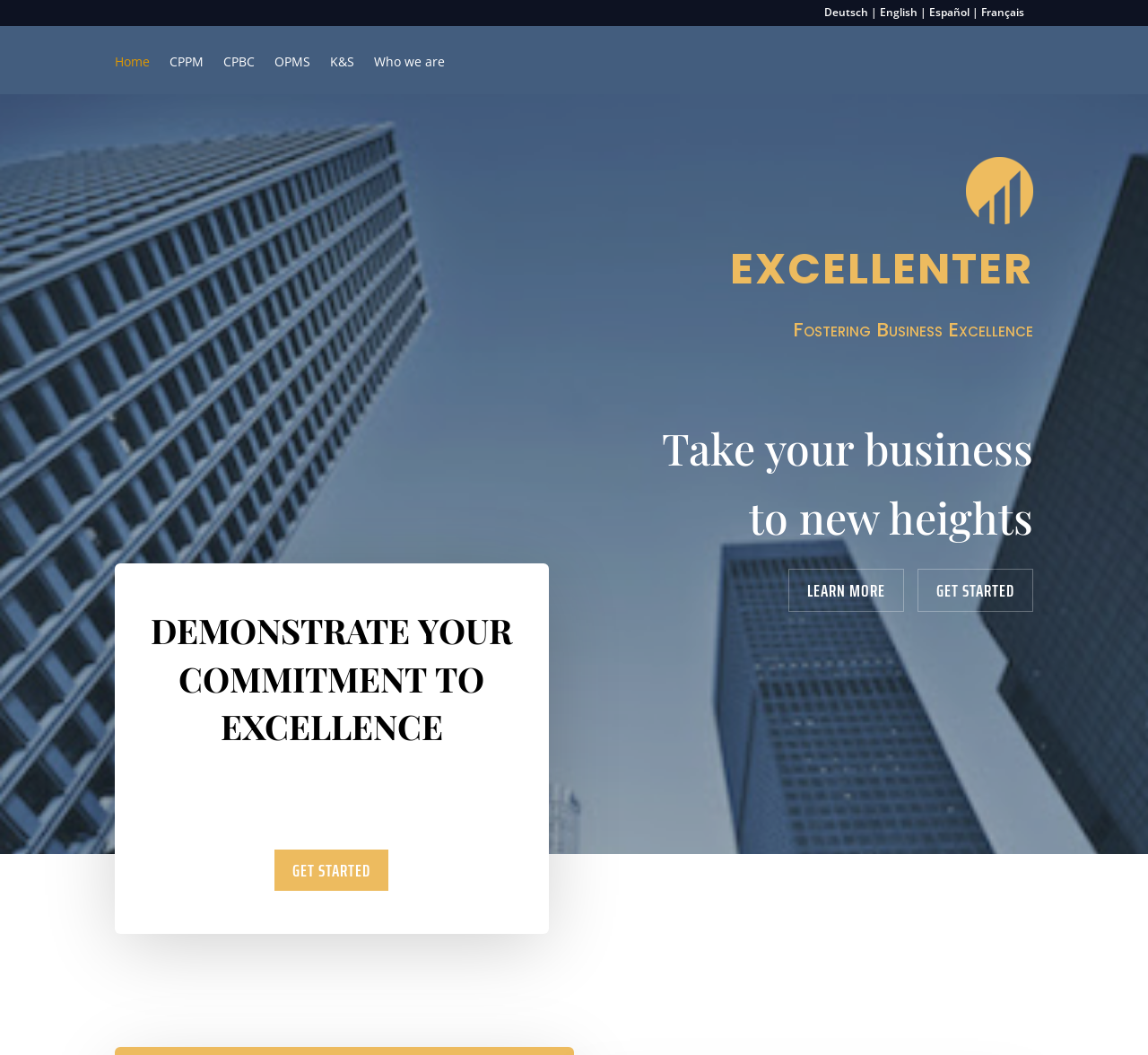What is the first menu item?
Answer the question based on the image using a single word or a brief phrase.

Home